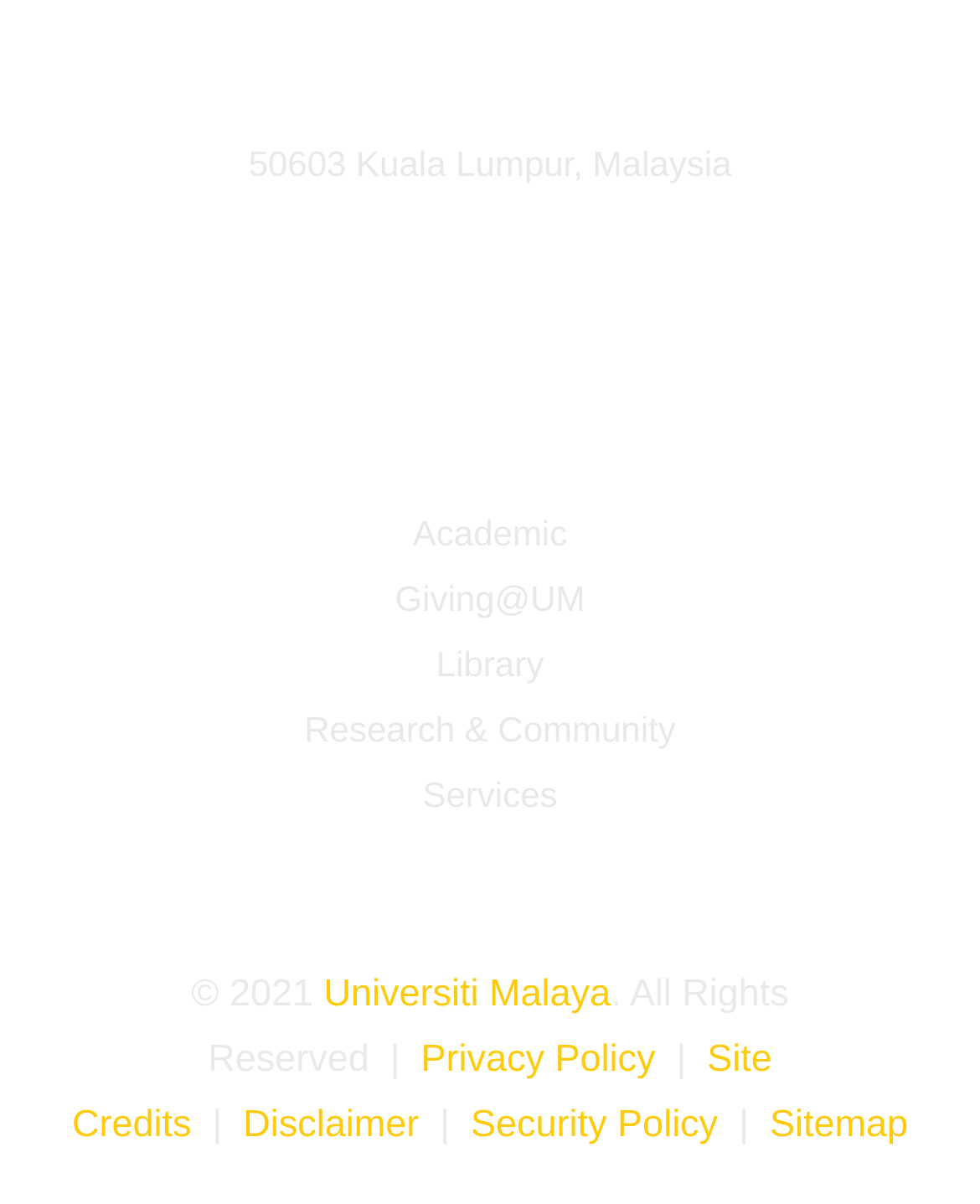How many links are under the 'Quick Links' heading?
Answer the question with a thorough and detailed explanation.

I counted the number of link elements under the 'Quick Links' heading and found that there are 5 links: 'Academic', 'Giving@UM', 'Library', 'Research & Community', and 'Services'.